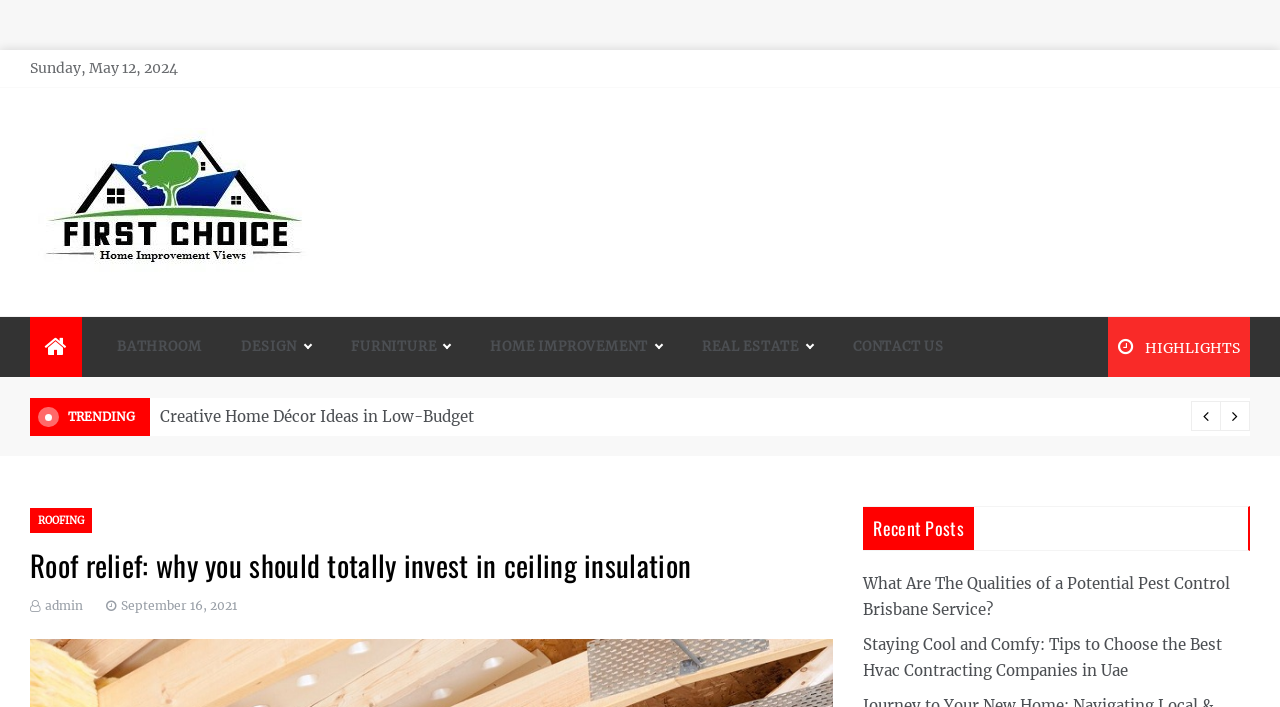Find and generate the main title of the webpage.

Home Improvement Views